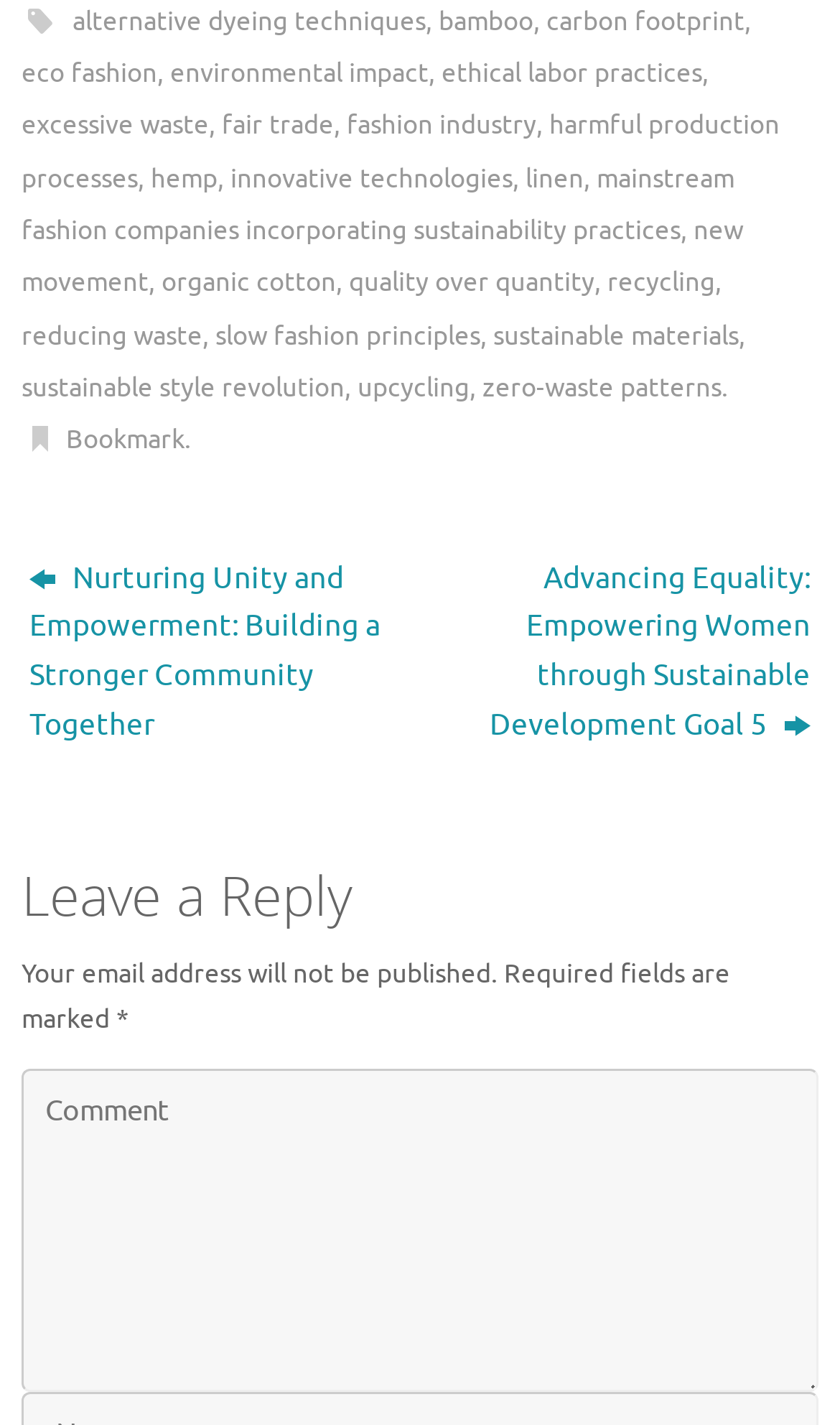Given the webpage screenshot, identify the bounding box of the UI element that matches this description: "ethical labor practices".

[0.526, 0.039, 0.836, 0.064]